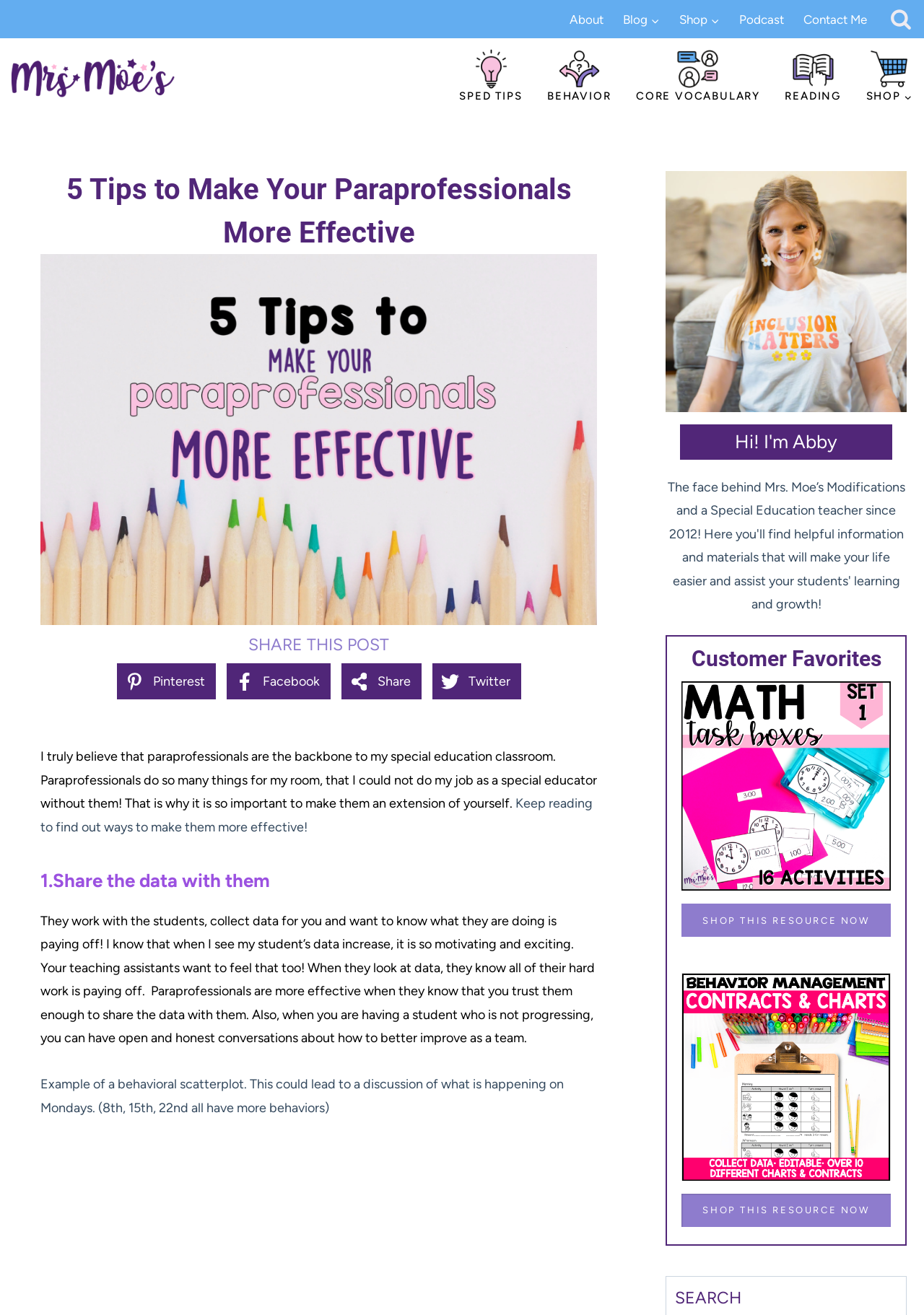Determine the bounding box coordinates of the region I should click to achieve the following instruction: "Visit www.mrsmoesmodifications.com". Ensure the bounding box coordinates are four float numbers between 0 and 1, i.e., [left, top, right, bottom].

[0.012, 0.044, 0.19, 0.075]